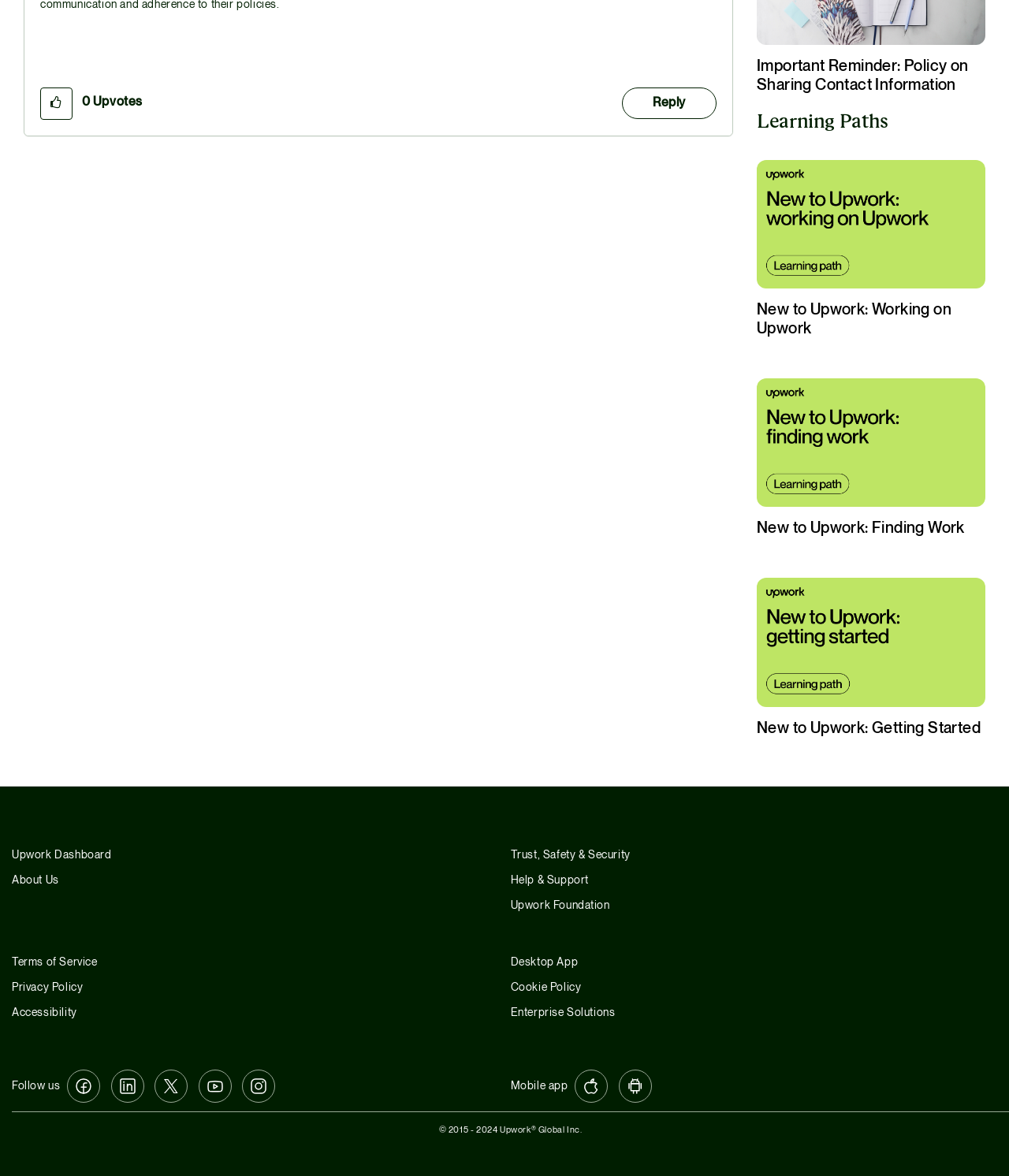For the given element description title="Visit Upwork on Facebook", determine the bounding box coordinates of the UI element. The coordinates should follow the format (top-left x, top-left y, bottom-right x, bottom-right y) and be within the range of 0 to 1.

[0.063, 0.918, 0.103, 0.928]